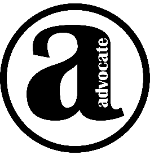What is the likely topic associated with 'The Advocate'?
Please provide a comprehensive answer to the question based on the webpage screenshot.

Based on the logo and design of 'The Advocate', it is likely associated with topics surrounding education and community matters, particularly relating to CUNY (The City University of New York).